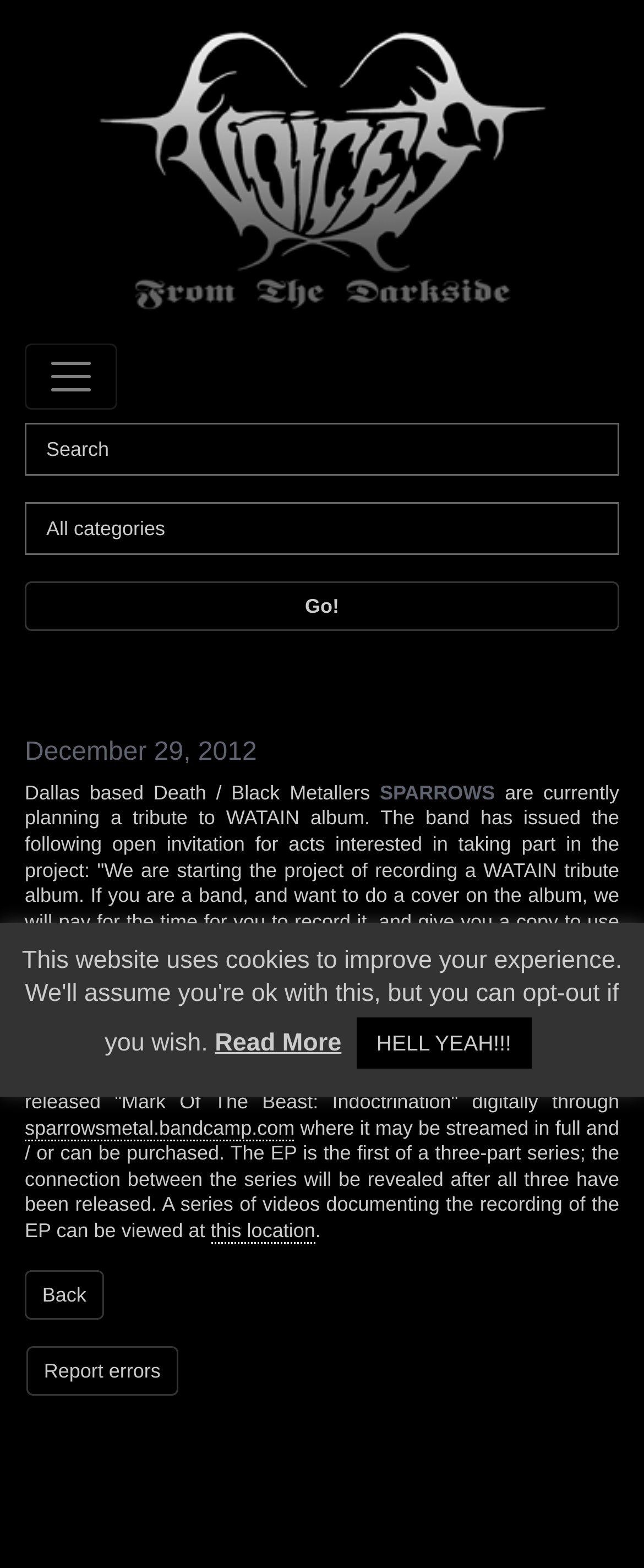Pinpoint the bounding box coordinates of the area that should be clicked to complete the following instruction: "Click on 'HELL YEAH!!!'". The coordinates must be given as four float numbers between 0 and 1, i.e., [left, top, right, bottom].

[0.554, 0.649, 0.825, 0.682]